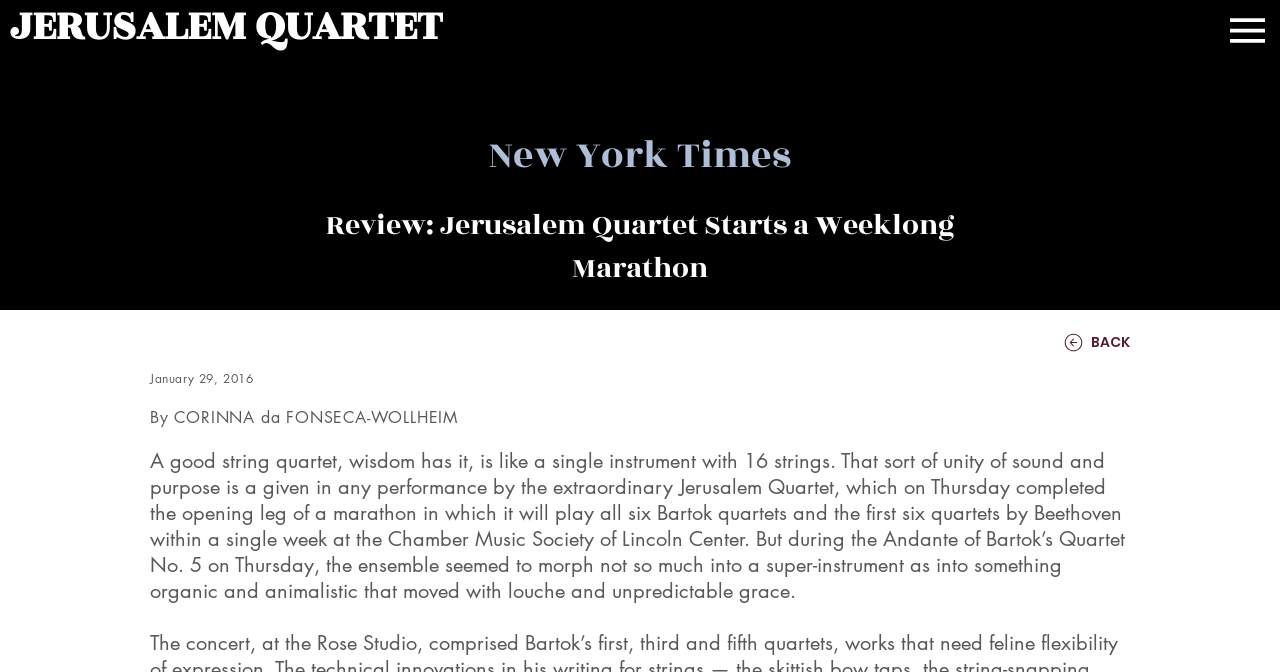What is the link at the bottom of the page? Based on the screenshot, please respond with a single word or phrase.

BACK